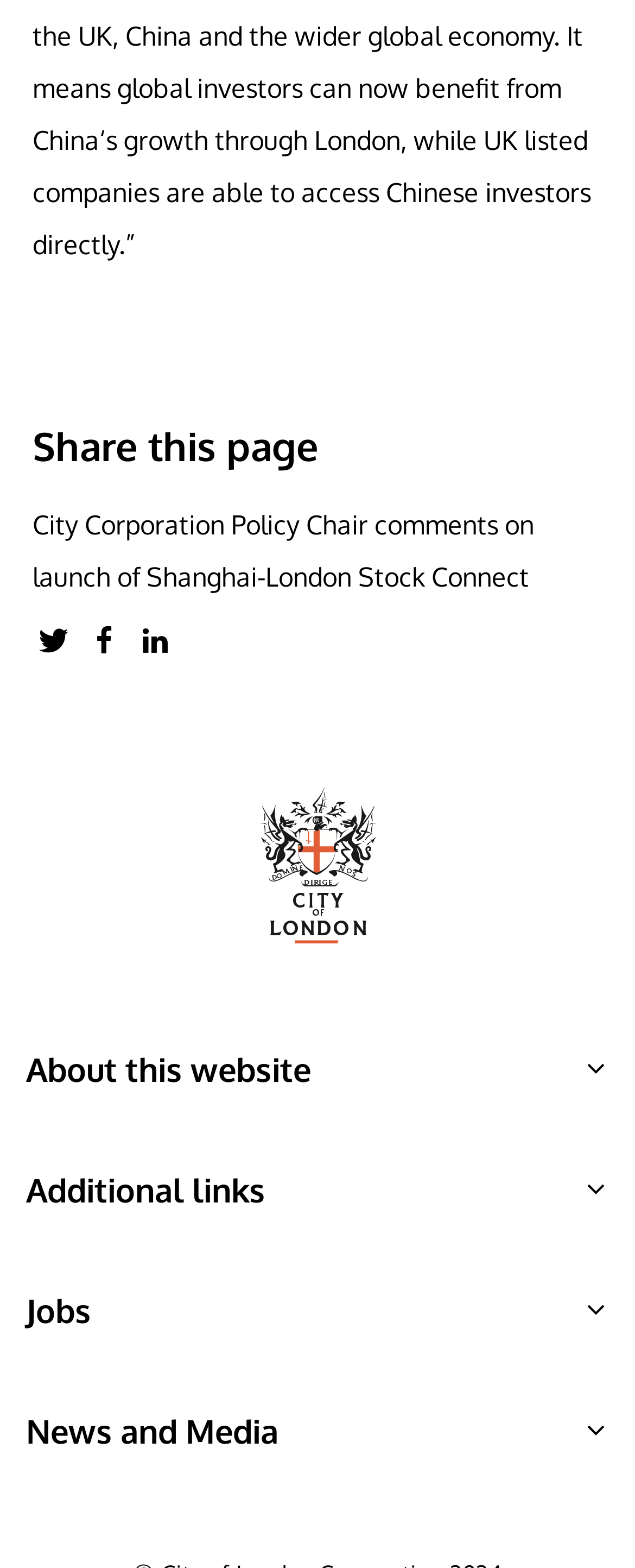What is the title of the news article?
Answer the question with a single word or phrase by looking at the picture.

City Corporation Policy Chair comments on launch of Shanghai-London Stock Connect